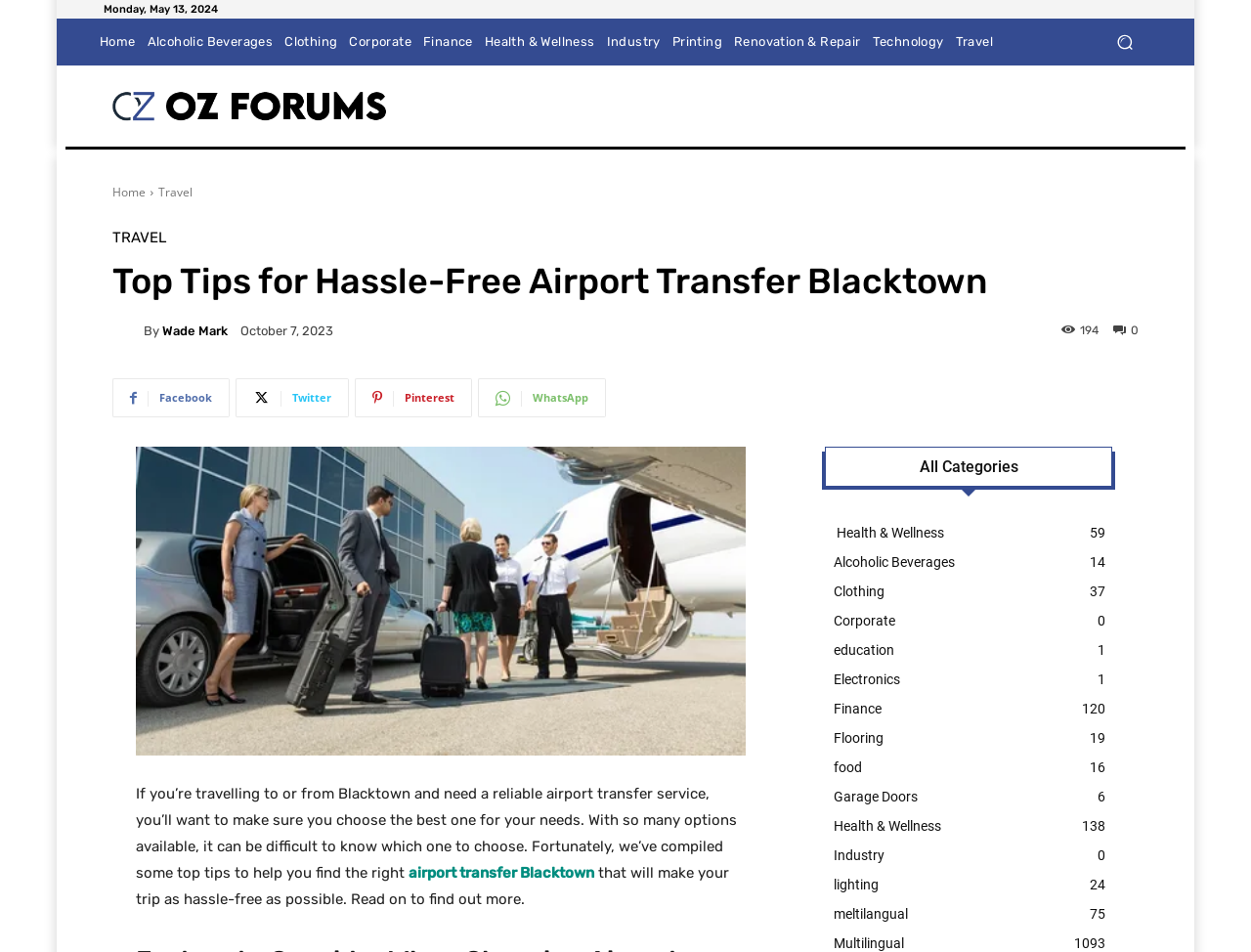Bounding box coordinates are specified in the format (top-left x, top-left y, bottom-right x, bottom-right y). All values are floating point numbers bounded between 0 and 1. Please provide the bounding box coordinate of the region this sentence describes: Health & Wellness

[0.383, 0.02, 0.48, 0.069]